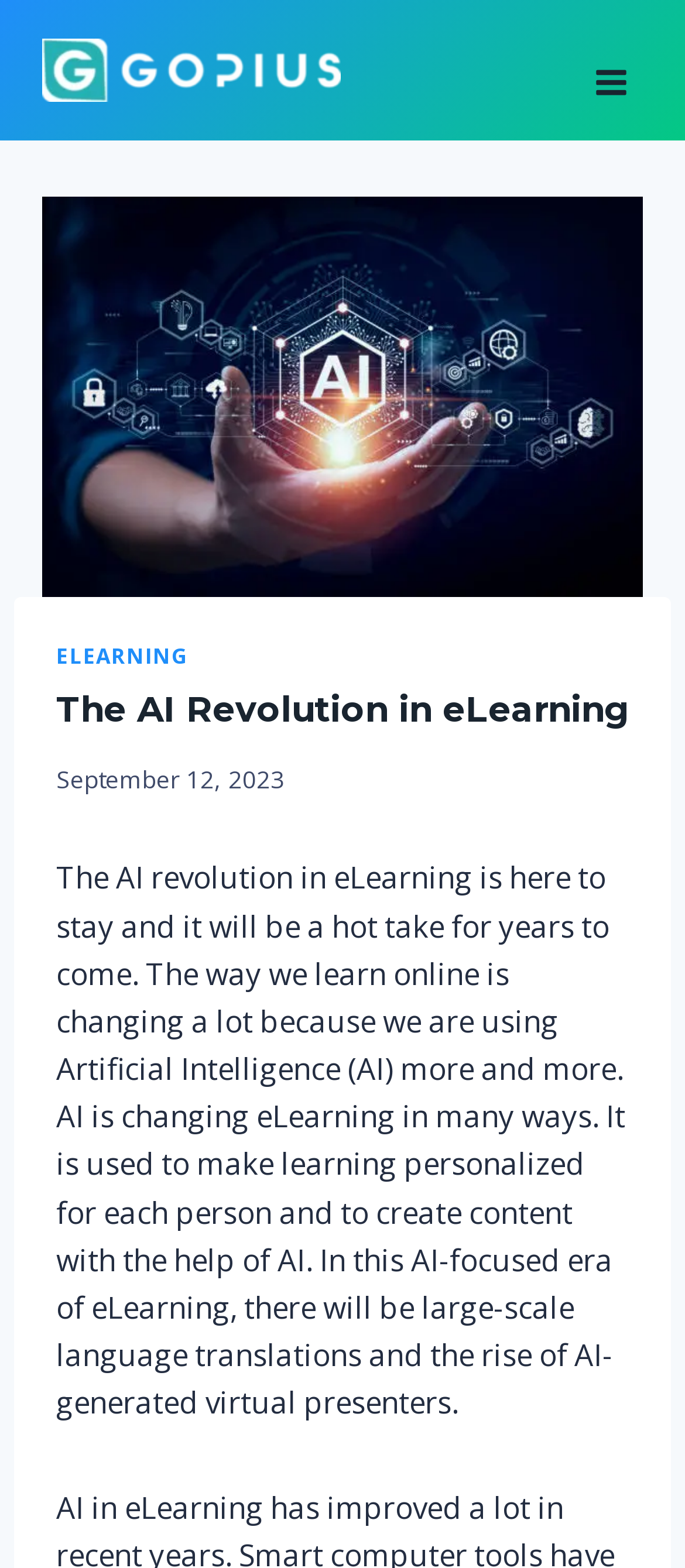Determine the bounding box coordinates for the UI element matching this description: "Toggle Menu".

[0.844, 0.026, 0.938, 0.064]